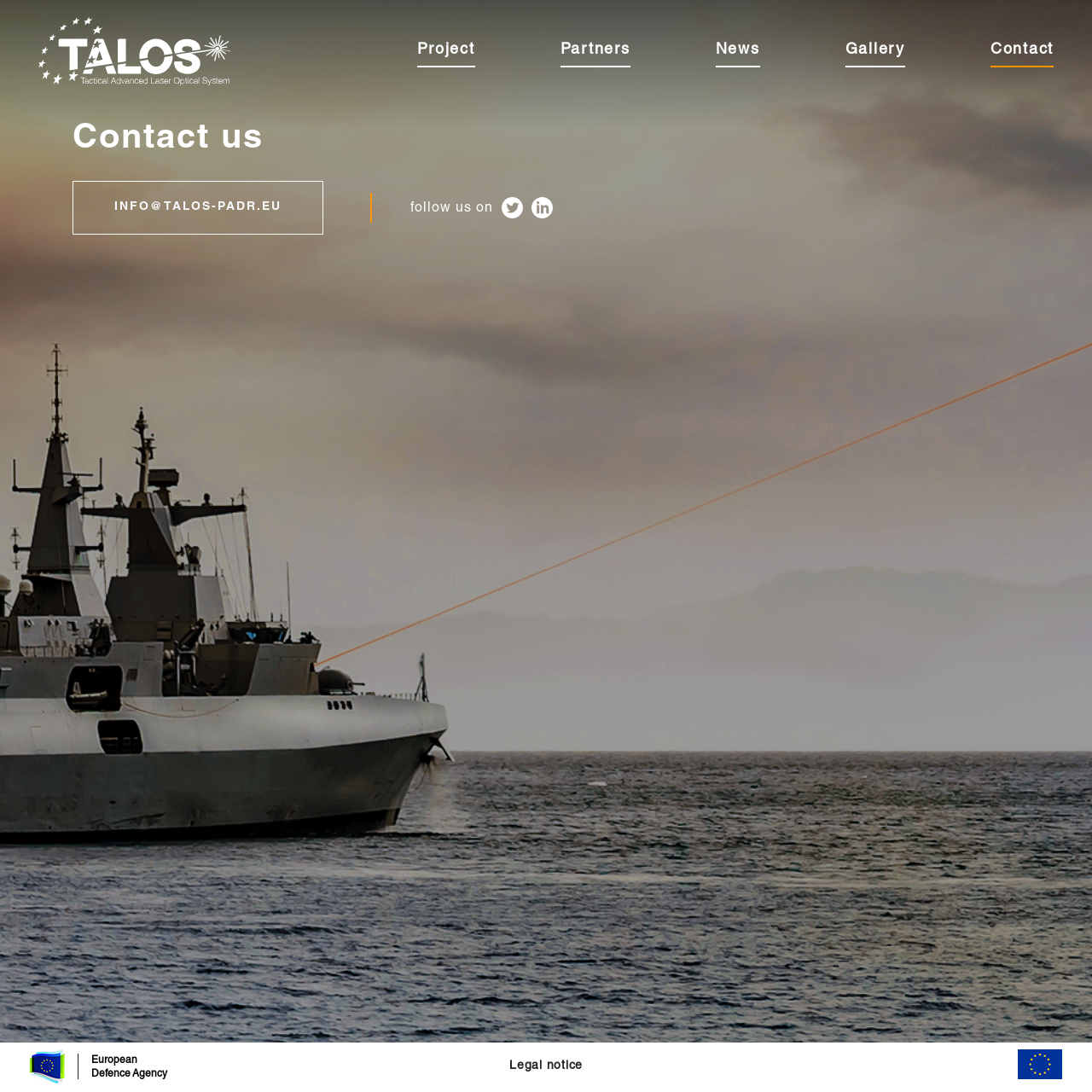Provide a one-word or short-phrase response to the question:
What is the name of the agency funding the project?

European Defence Agency